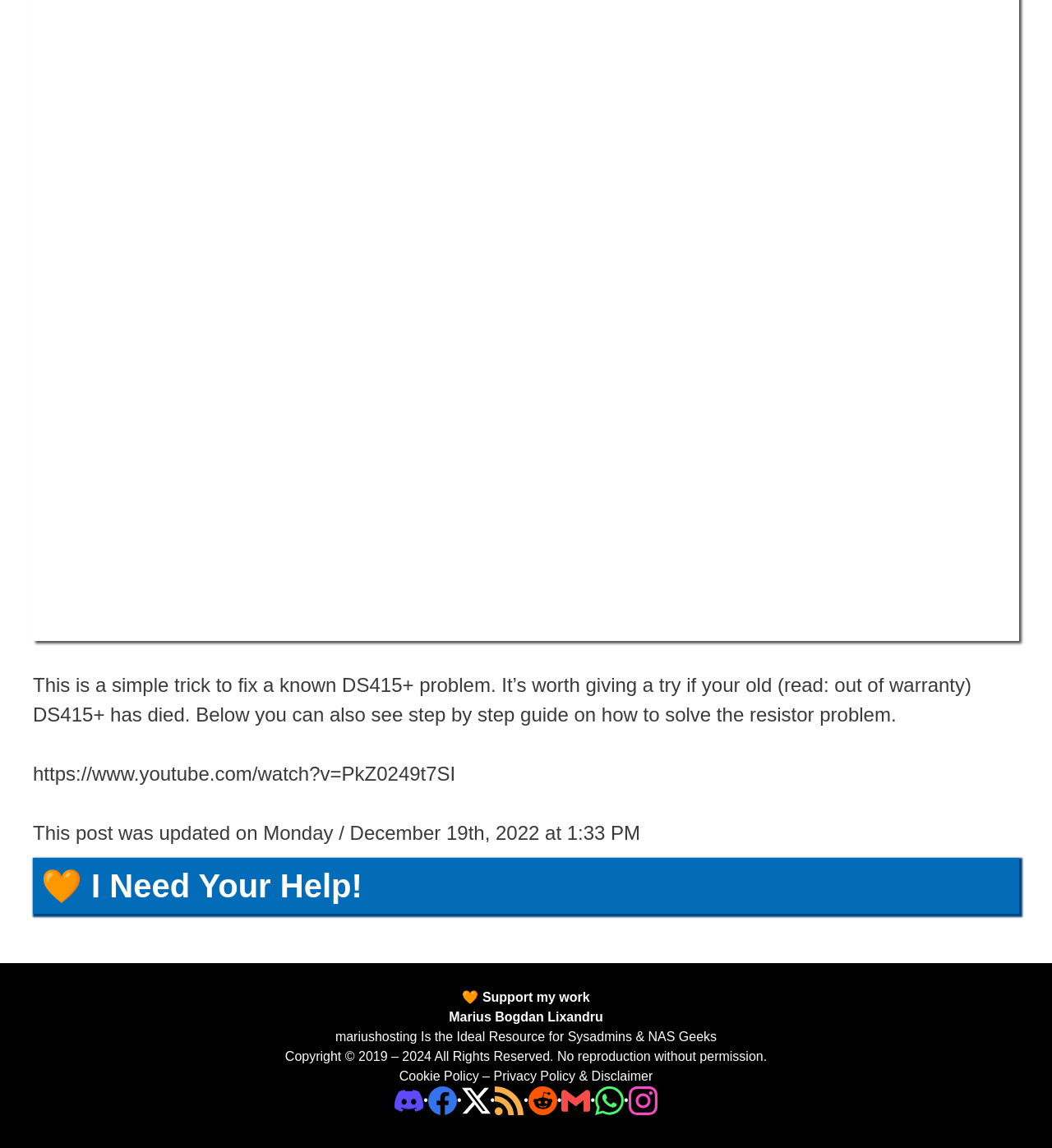Locate the UI element described as follows: "Reddit". Return the bounding box coordinates as four float numbers between 0 and 1 in the order [left, top, right, bottom].

[0.502, 0.952, 0.53, 0.964]